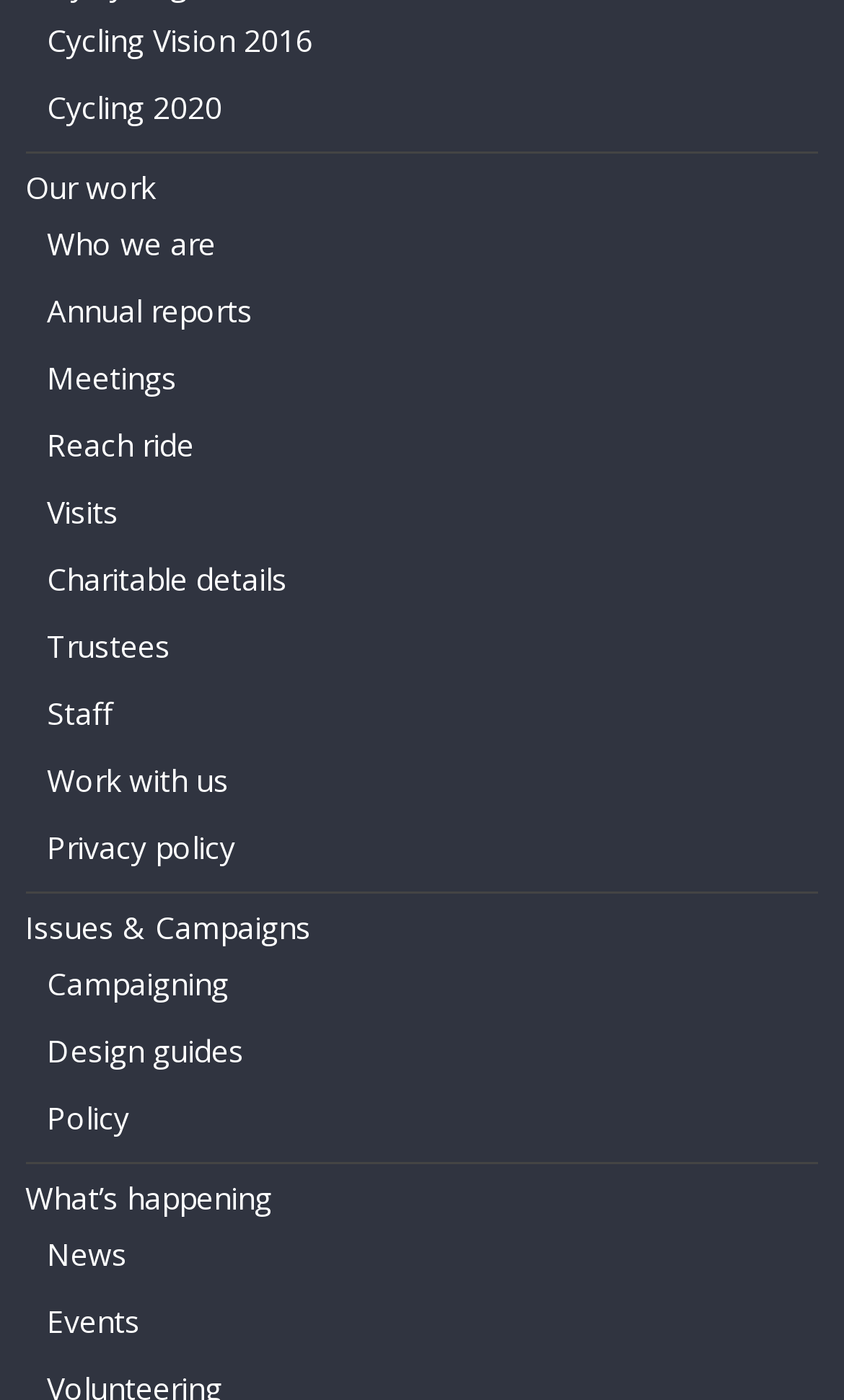How many links are in the main menu?
Answer with a single word or phrase, using the screenshot for reference.

17